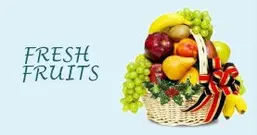Craft a thorough explanation of what is depicted in the image.

The image showcases a vibrant assortment of fresh fruits artfully arranged in a decorative wicker basket, complete with a festive ribbon. Prominently displayed next to the basket is the phrase "FRESH FRUITS," emphasizing the quality and appeal of the selection. This delightful fruit arrangement makes for an ideal gift, particularly for occasions like Mother’s Day, as it combines health and indulgence. The light blue background enhances the visual appeal, making the colorful fruits stand out. Perfect for sending as a thoughtful gesture to loved ones, especially in Indore, where it's featured in a dedicated category for gifting options.